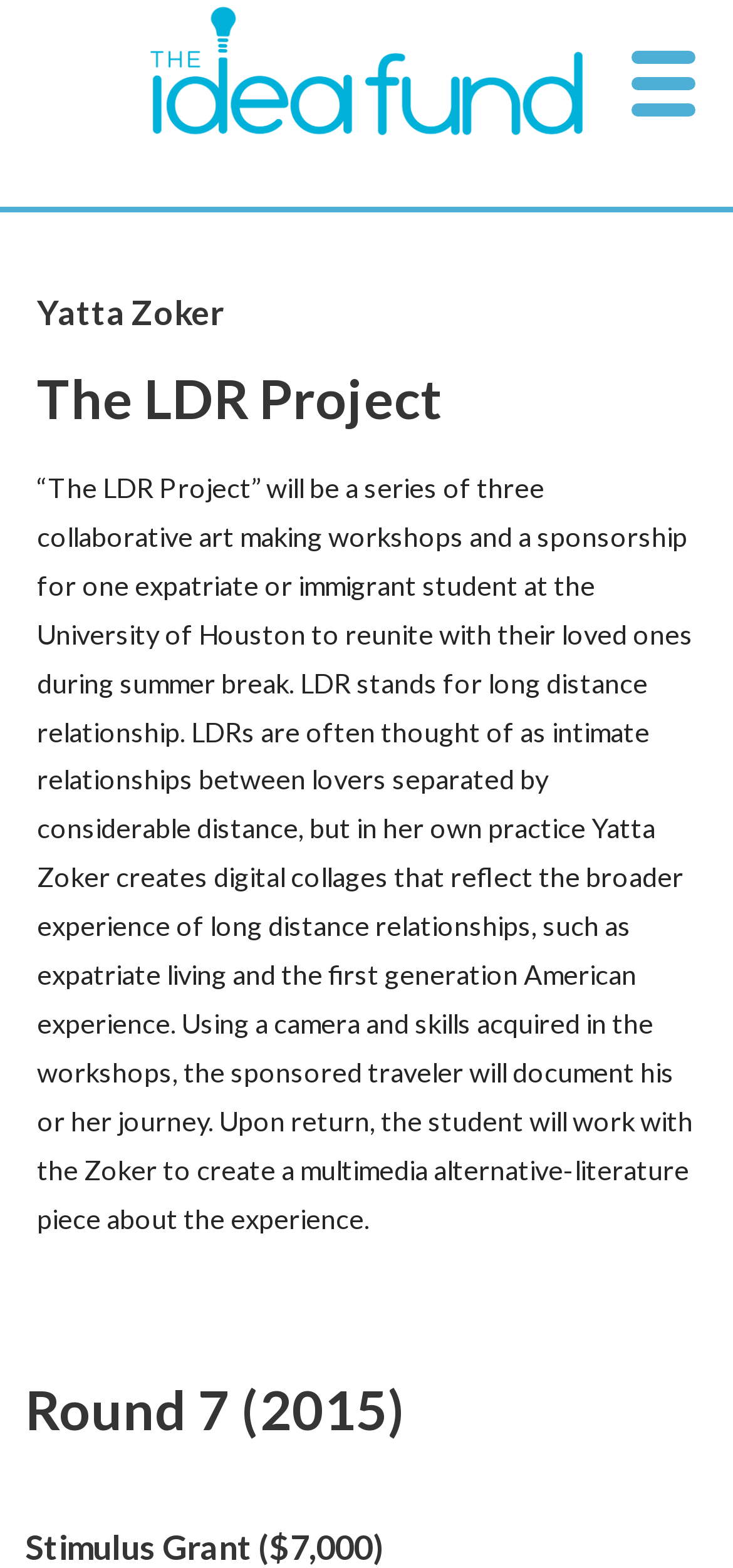Please study the image and answer the question comprehensively:
What is the purpose of the sponsorship?

The question asks for the purpose of the sponsorship, which can be found in the StaticText element '...a sponsorship for one expatriate or immigrant student at the University of Houston to reunite with their loved ones during summer break.' with bounding box coordinates [0.051, 0.301, 0.946, 0.787]. This element is a child of the article element and provides a description of the project.